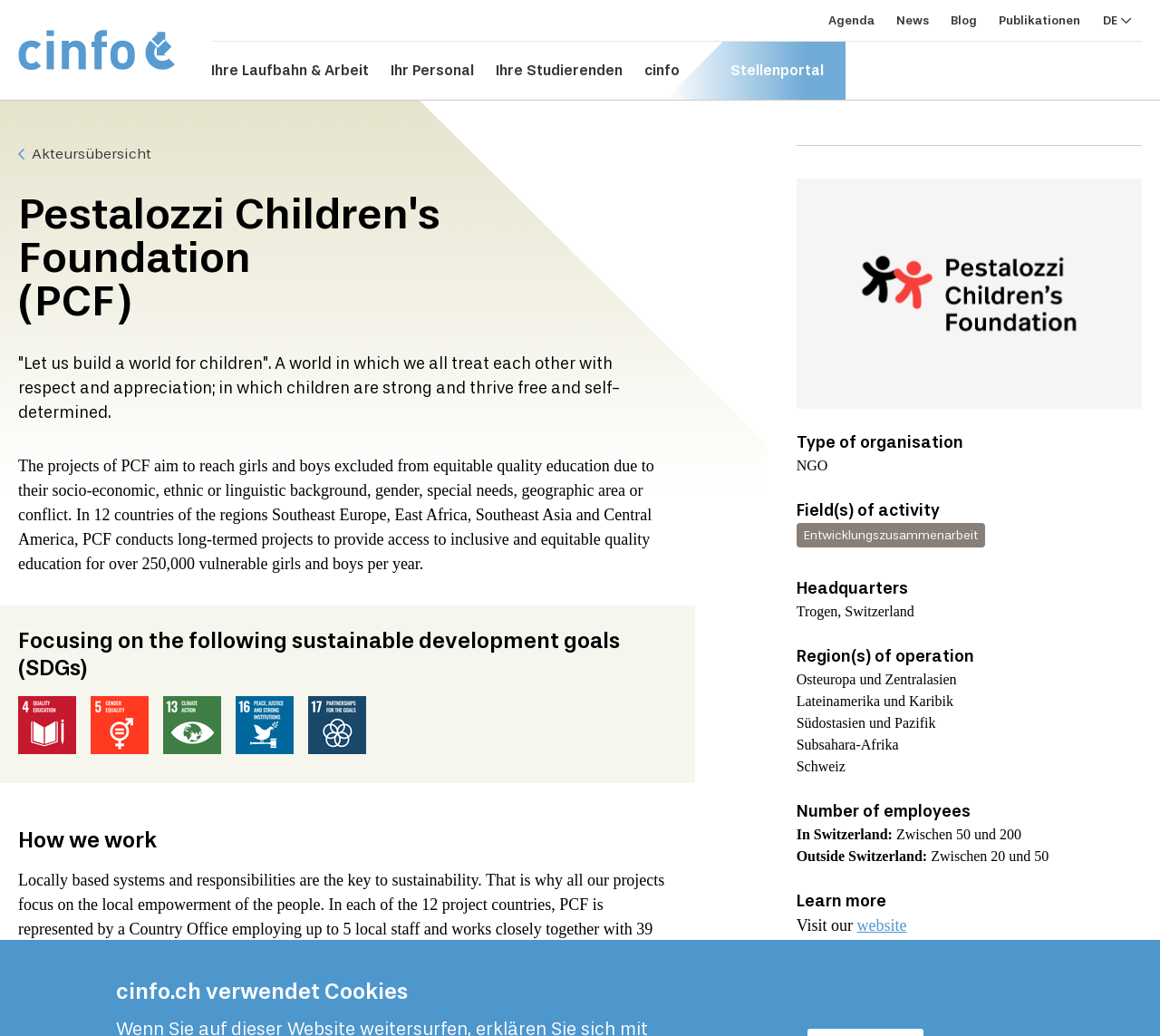Find the bounding box coordinates for the area that must be clicked to perform this action: "Switch to English language".

[0.941, 0.017, 0.984, 0.033]